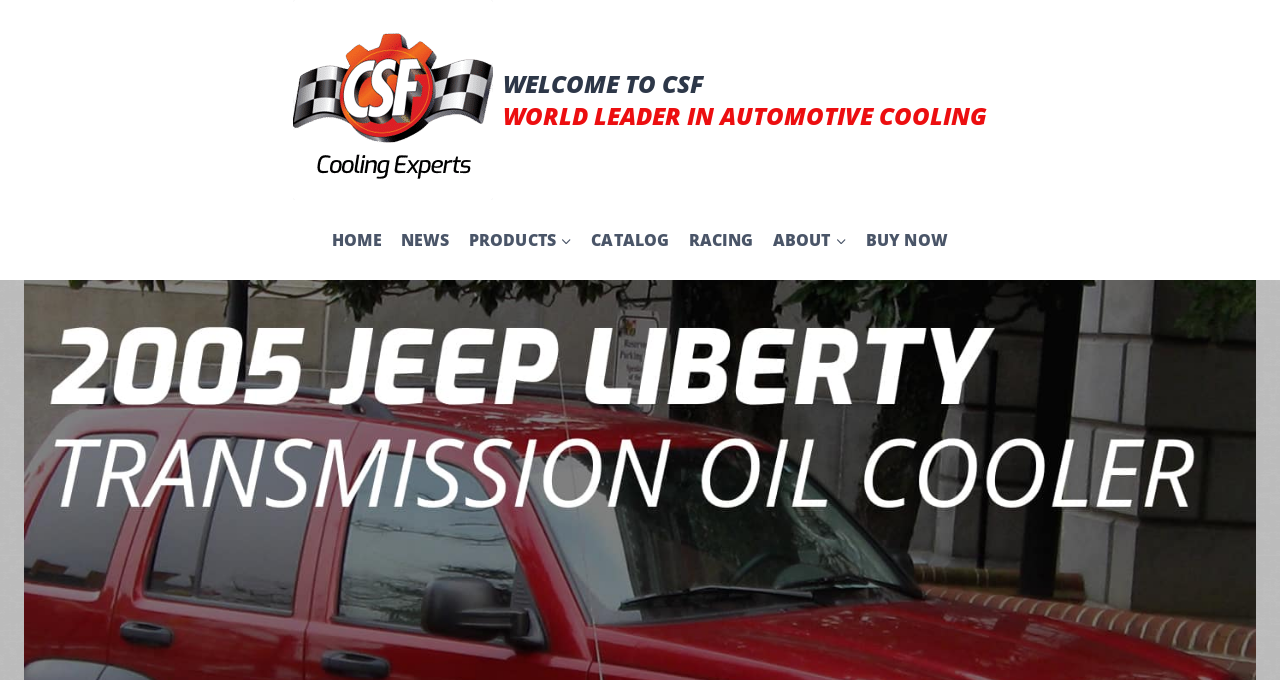Kindly determine the bounding box coordinates of the area that needs to be clicked to fulfill this instruction: "Buy NOW".

[0.669, 0.294, 0.748, 0.412]